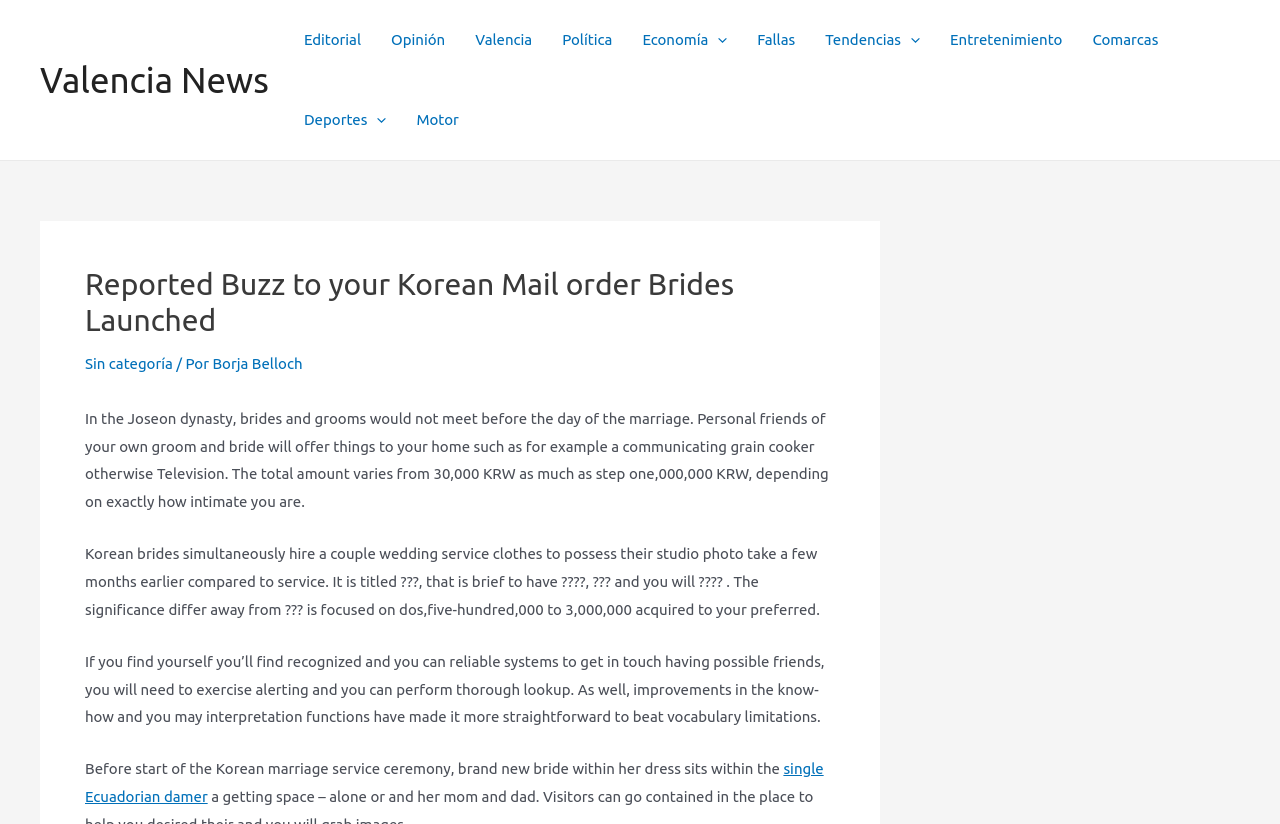Respond with a single word or phrase to the following question:
How many navigation links are there?

11